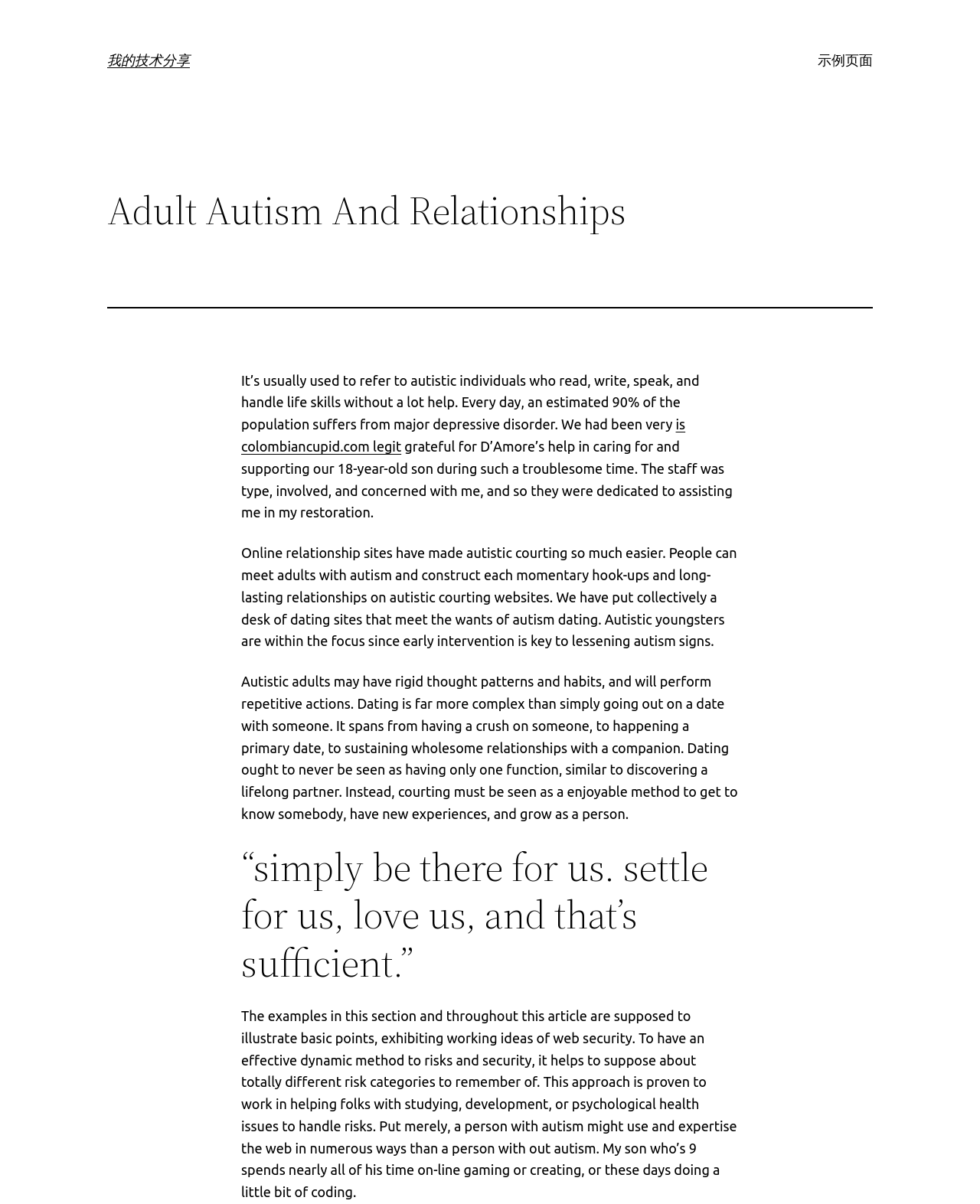Based on the visual content of the image, answer the question thoroughly: What is the importance of early intervention for autistic children?

According to the webpage, early intervention is key to lessening autism signs, which is why autistic children are in focus.